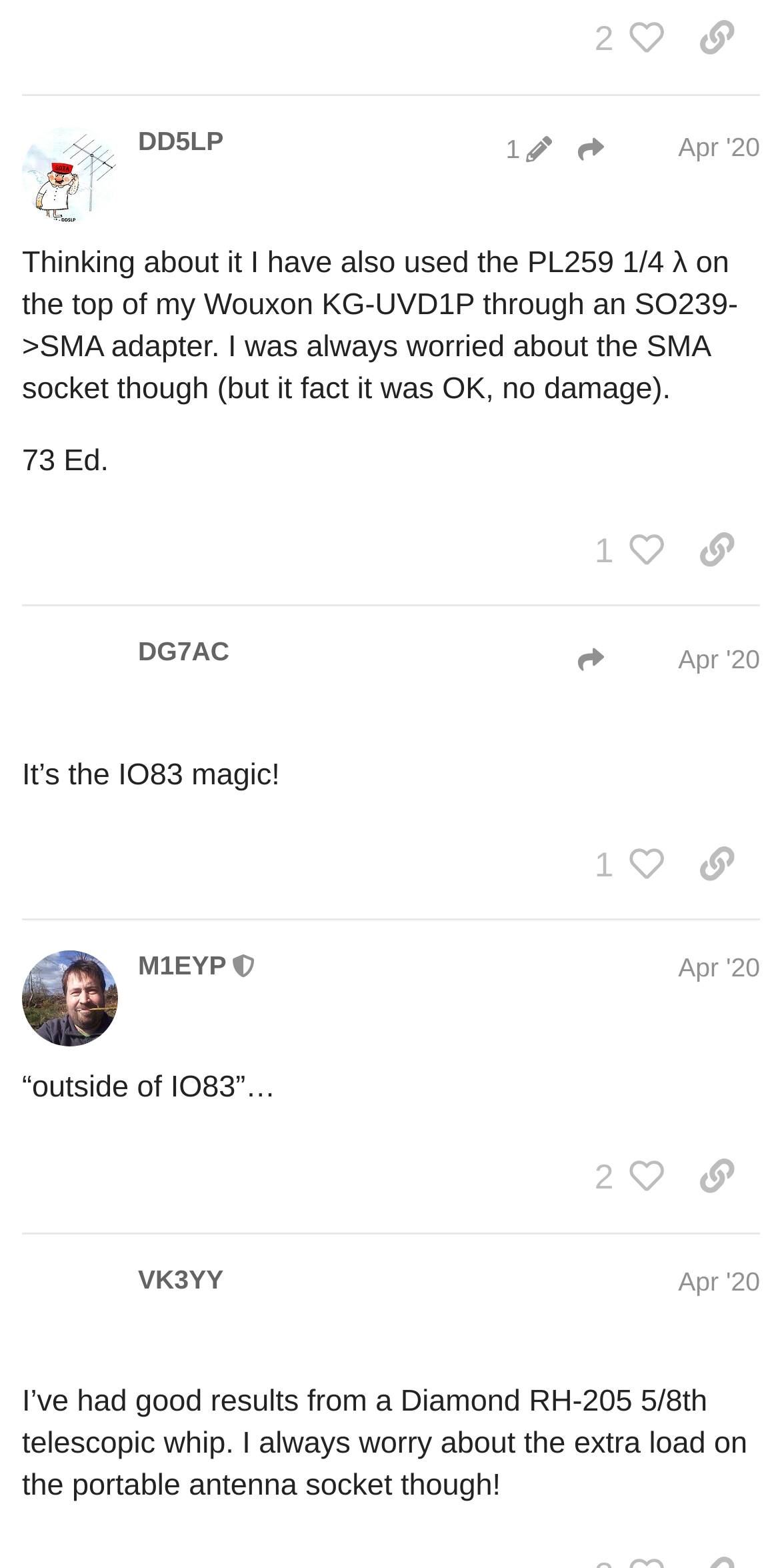What is the date of the oldest post?
Please answer the question as detailed as possible.

I looked at the dates associated with each post and found that the oldest post has the date '7 Apr 2020', which is the date of the post by DD5LP.